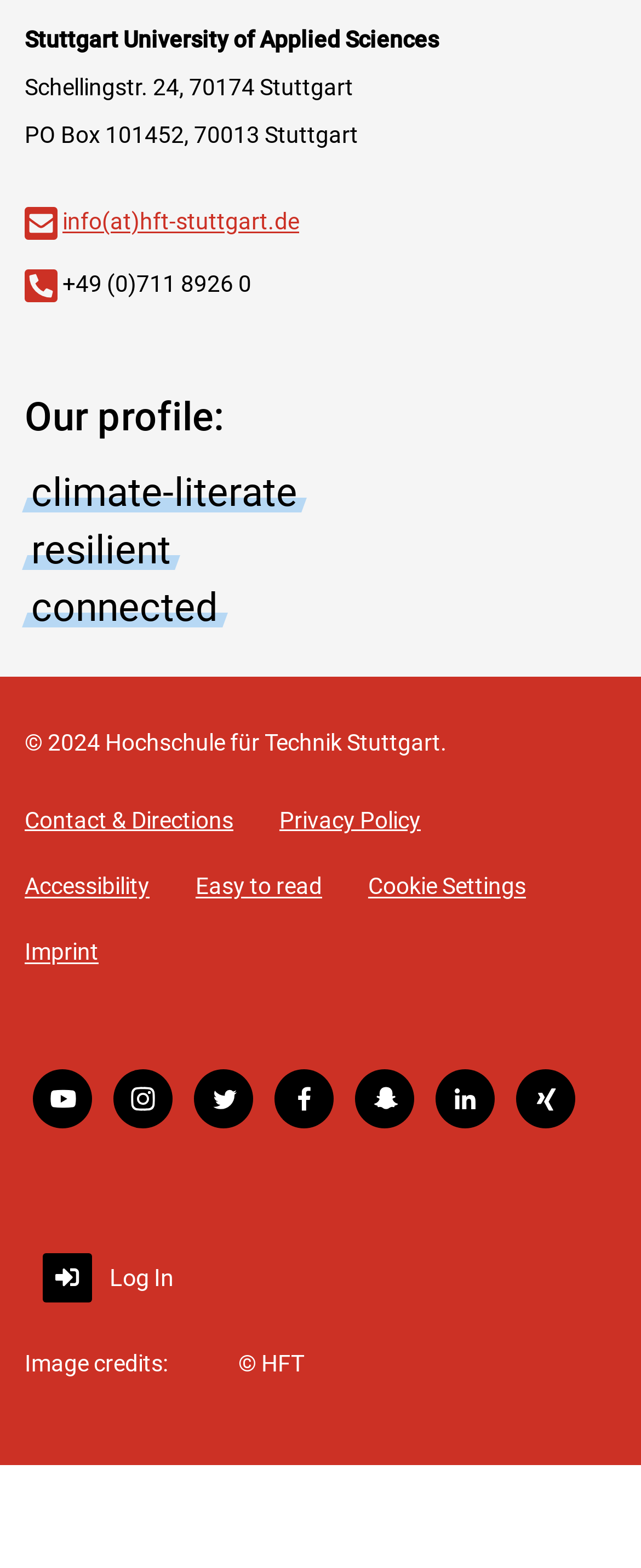Please mark the clickable region by giving the bounding box coordinates needed to complete this instruction: "visit the contact page".

[0.038, 0.508, 0.372, 0.538]